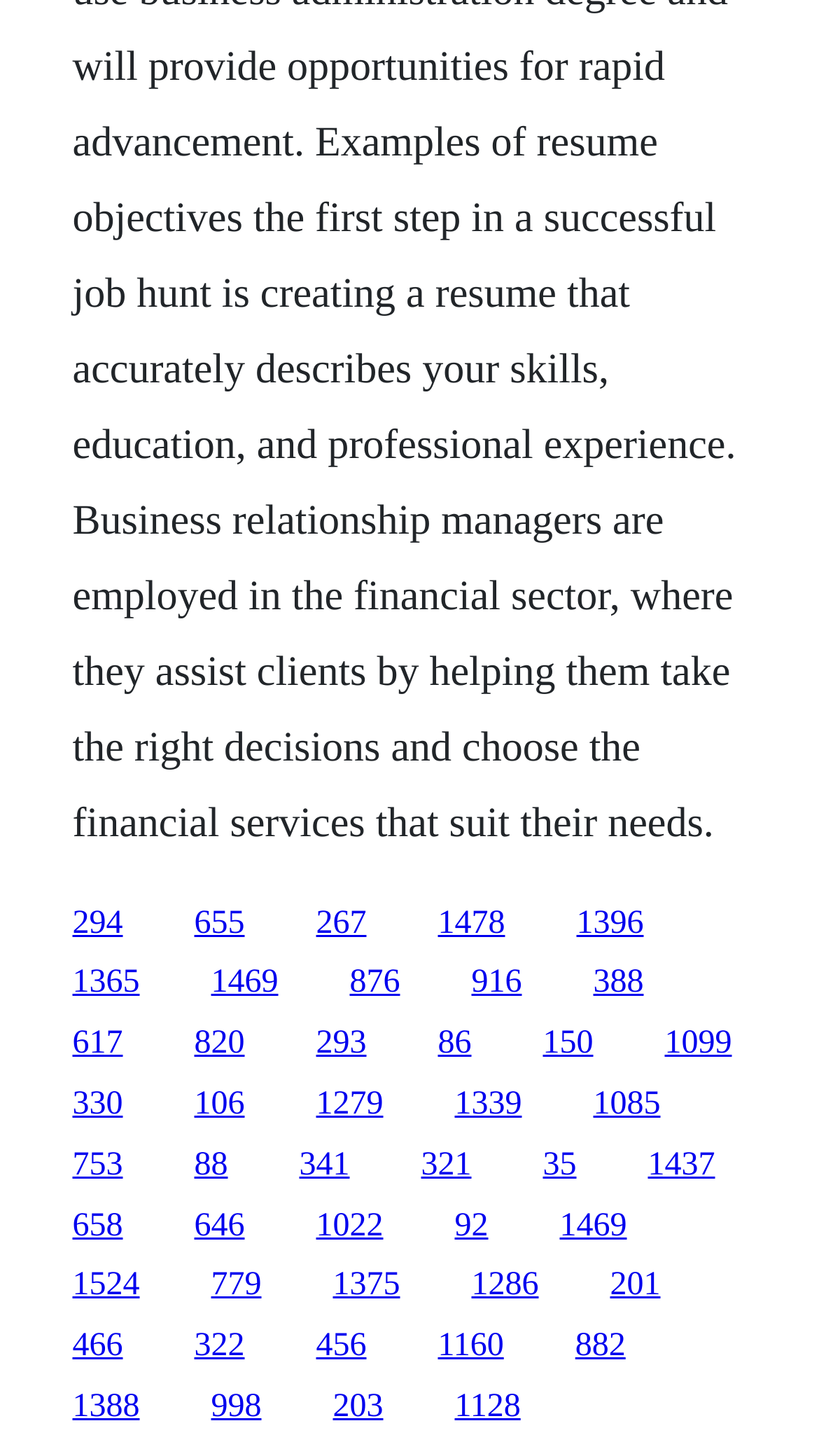Refer to the image and provide a thorough answer to this question:
How many links have a width greater than 0.1?

I analyzed the x1 and x2 coordinates of all link elements and counted the number of links with a width greater than 0.1 (i.e., x2 - x1 > 0.1). There are 40 links with a width greater than 0.1.